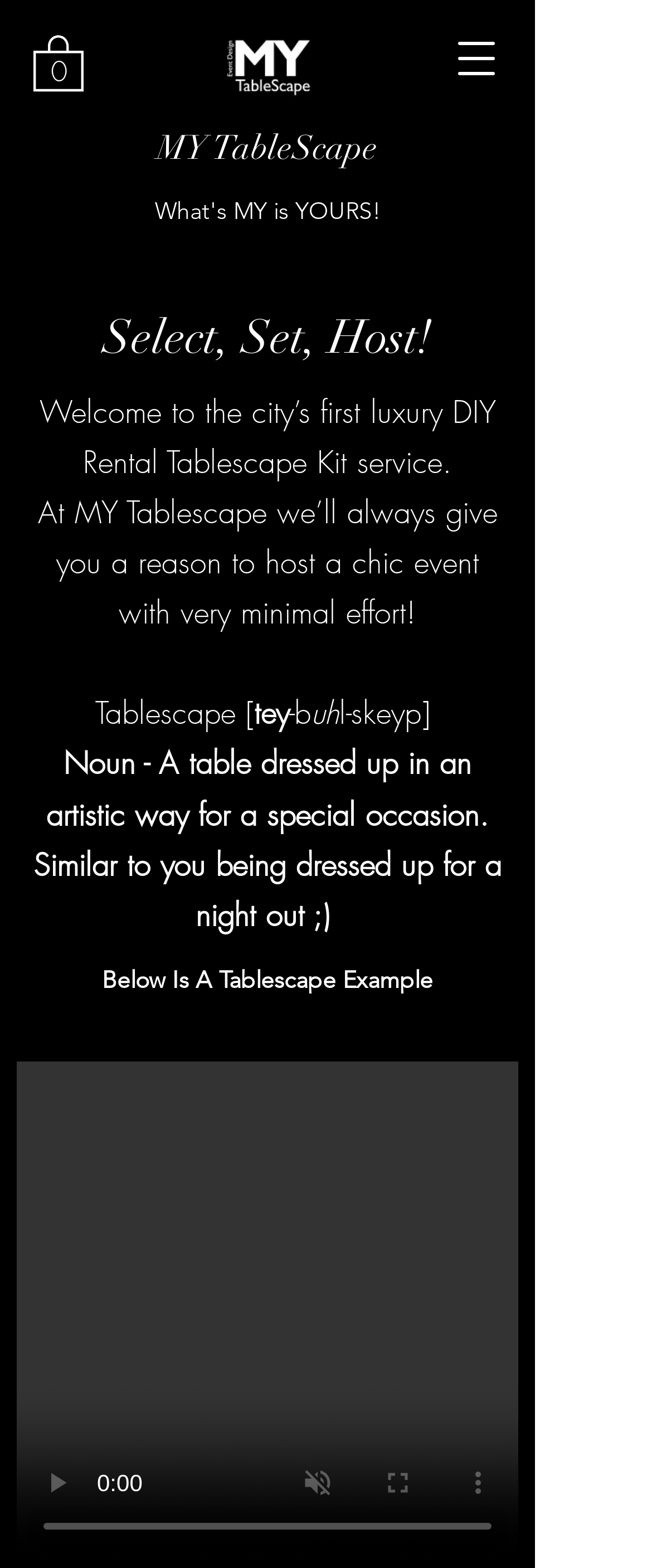What is the name of the luxury DIY Rental Tablescape Kit service?
Please provide a single word or phrase as your answer based on the image.

MY Tablescape